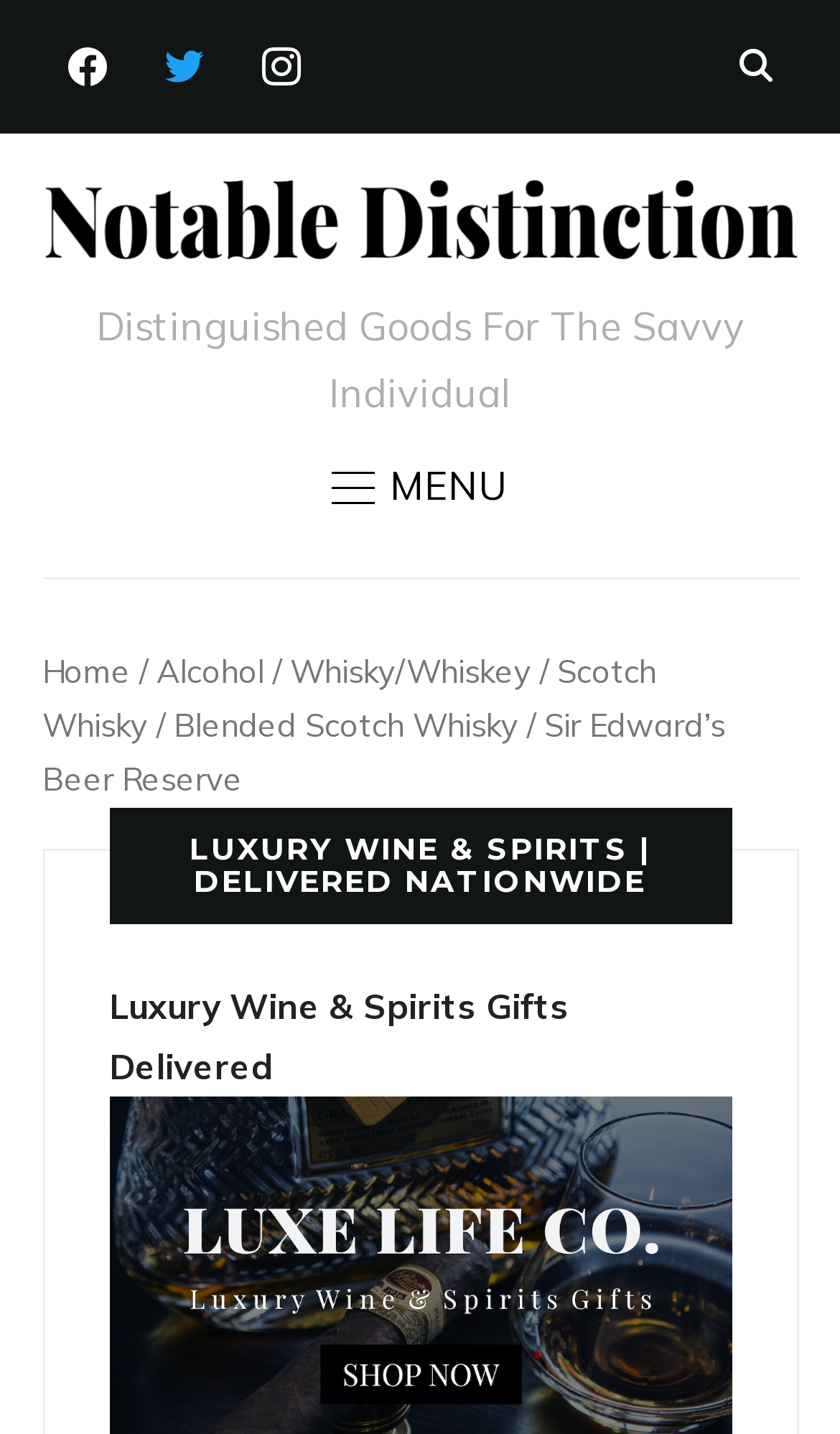What is the name of the whisky type?
Using the image as a reference, answer the question with a short word or phrase.

Scotch Whisky